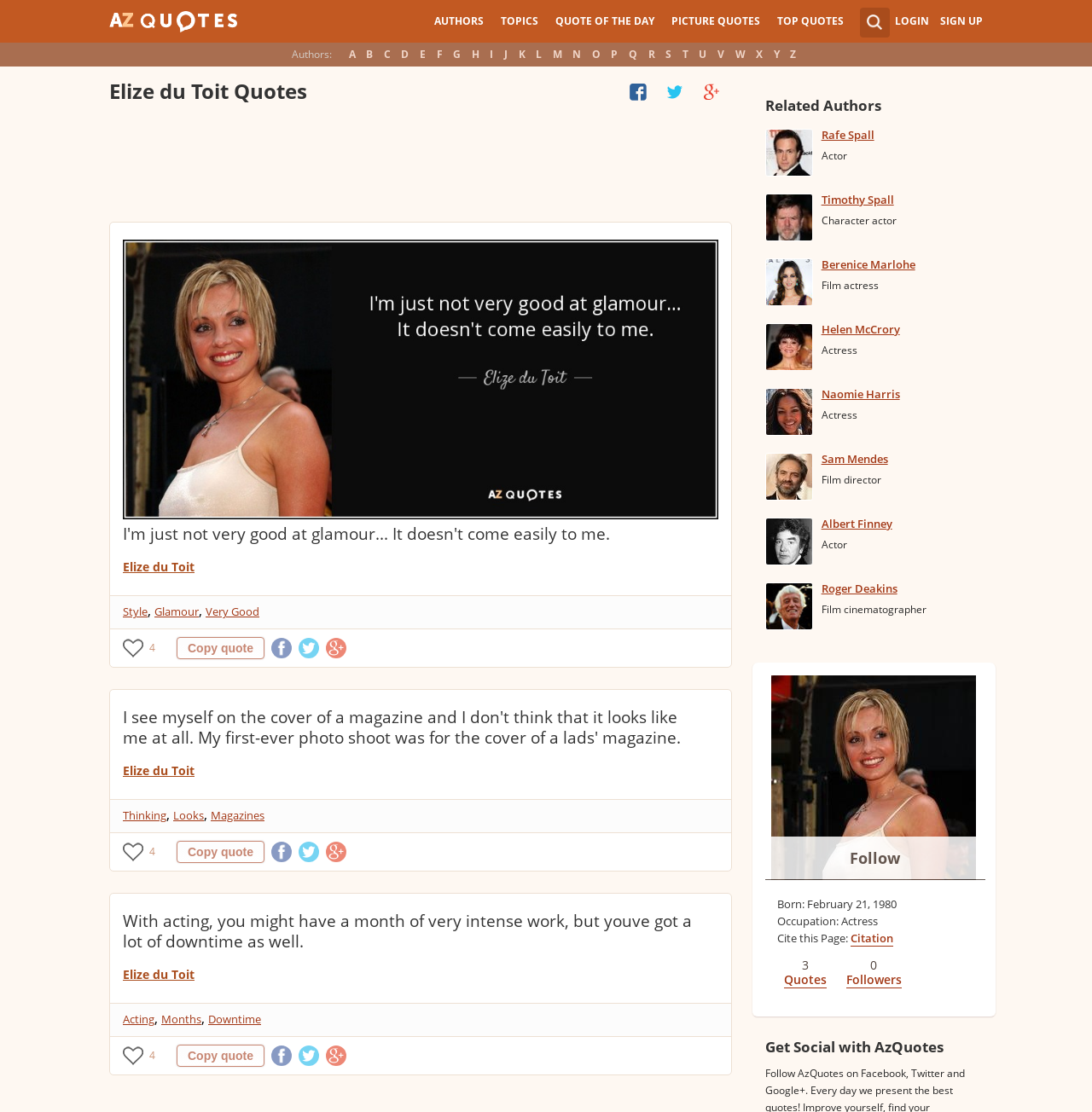What is the name of the author?
From the screenshot, supply a one-word or short-phrase answer.

Elize du Toit